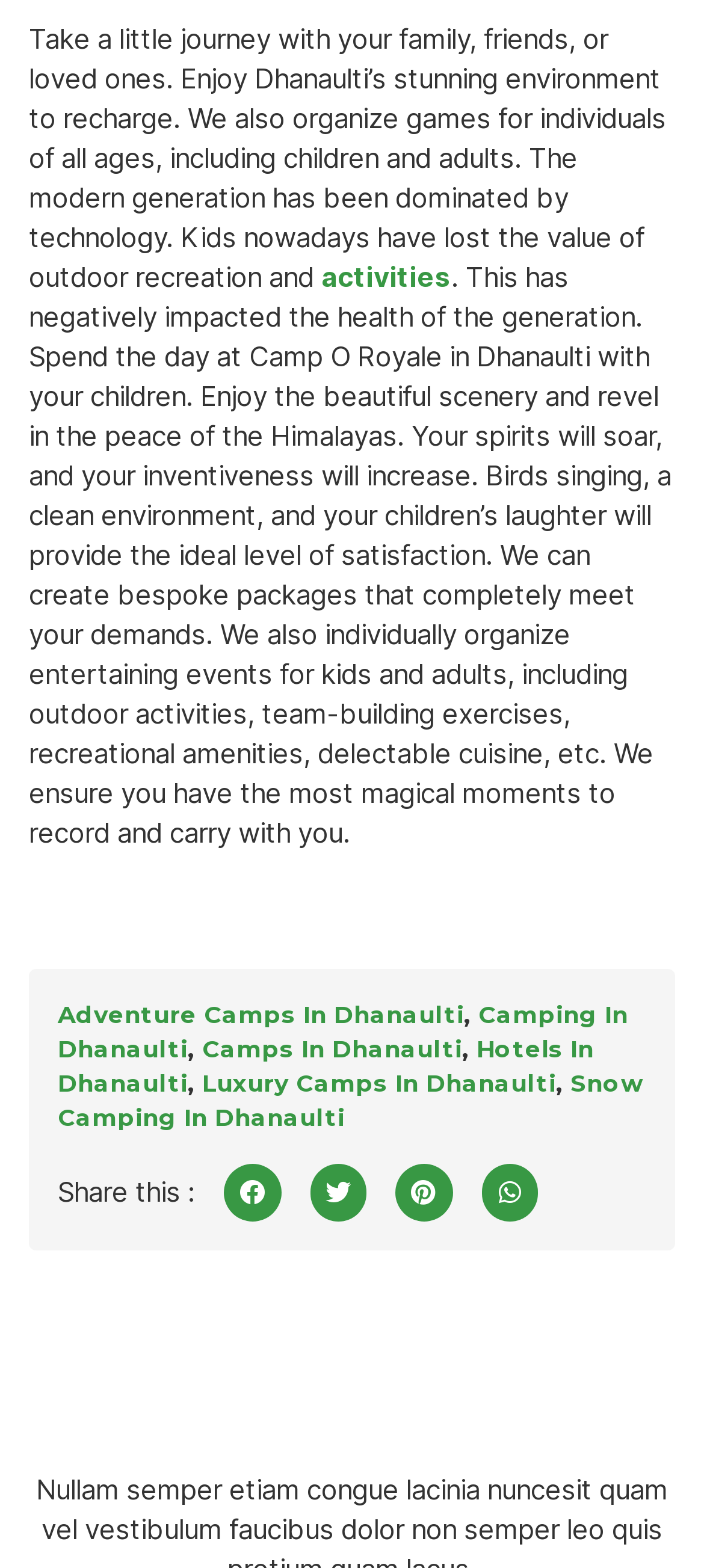What is the main purpose of Camp O Royale?
Give a detailed and exhaustive answer to the question.

The main purpose of Camp O Royale is to provide a platform for family bonding and outdoor recreation, as mentioned in the text, 'Take a little journey with your family, friends, or loved ones. Enjoy Dhanaulti’s stunning environment to recharge.'